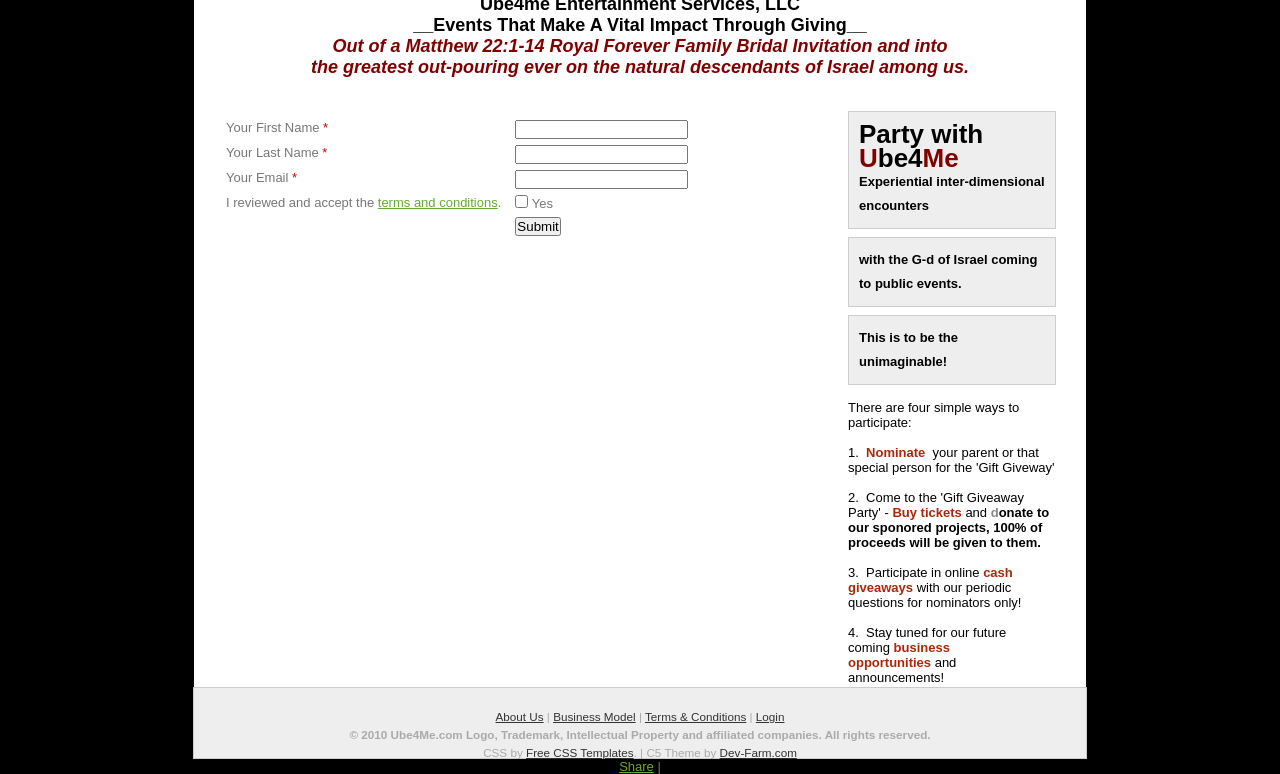Please identify the bounding box coordinates of the area I need to click to accomplish the following instruction: "Nominate".

[0.677, 0.575, 0.723, 0.594]